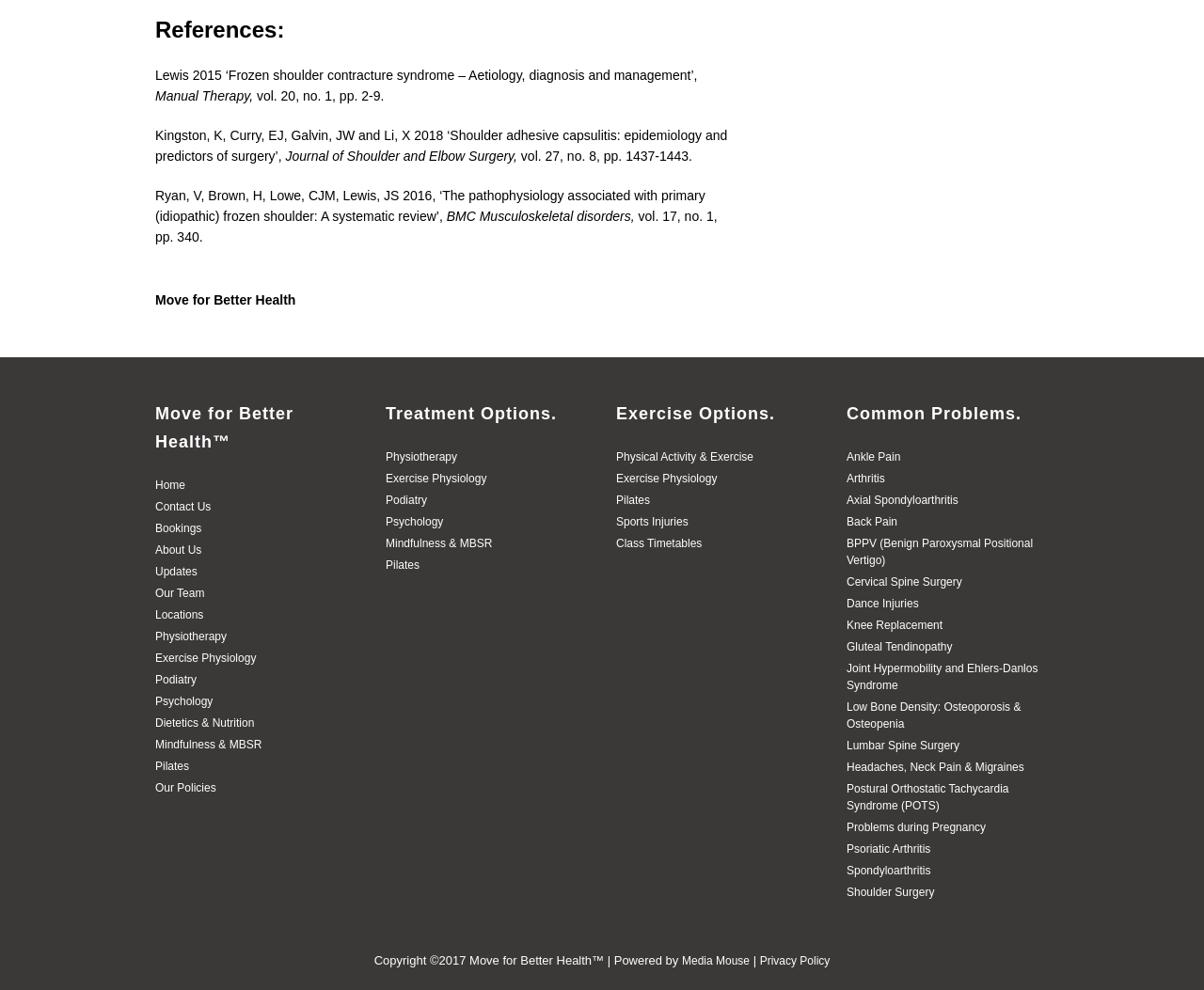Find the bounding box coordinates of the element you need to click on to perform this action: 'Read chapter 1.0 Joop'. The coordinates should be represented by four float values between 0 and 1, in the format [left, top, right, bottom].

None